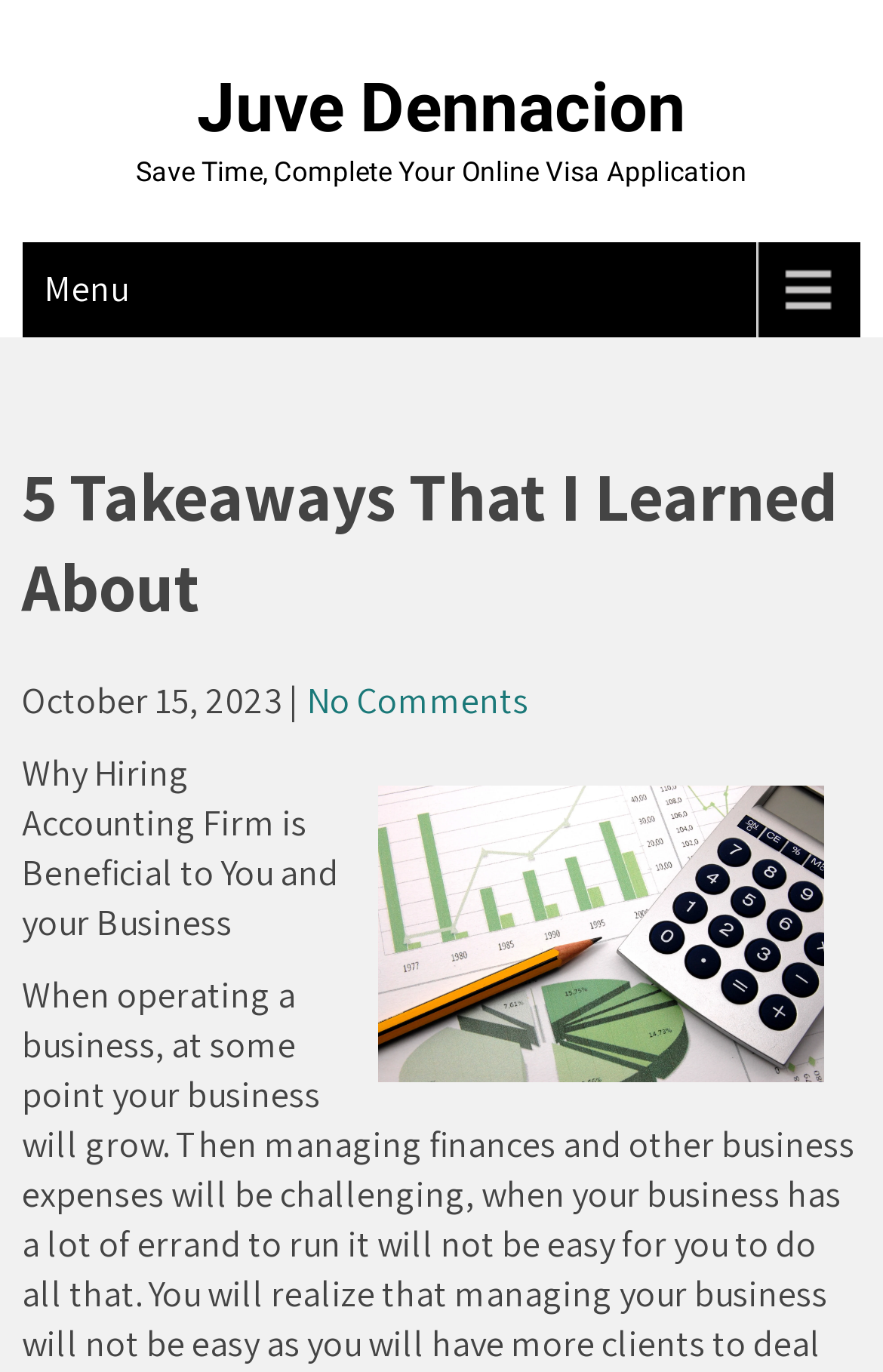Generate a comprehensive description of the webpage content.

The webpage is about Juve Dennacion, with a heading at the top center of the page displaying the title "Juve Dennacion". Below the title, there is a link with the same text "Juve Dennacion" positioned centrally. 

On the top right side of the page, there is a static text "Save Time, Complete Your Online Visa Application". 

A menu link is located at the top right corner of the page, with a header section below it. The header section contains a heading that reads "5 Takeaways That I Learned About". 

Below the header section, there is a static text displaying the date "October 15, 2023" at the top left, followed by a vertical line and a link "No Comments" to its right. 

A large image takes up most of the bottom half of the page, positioned centrally. Above the image, there is a static text that summarizes an article, titled "Why Hiring Accounting Firm is Beneficial to You and your Business", located at the top left of the image.